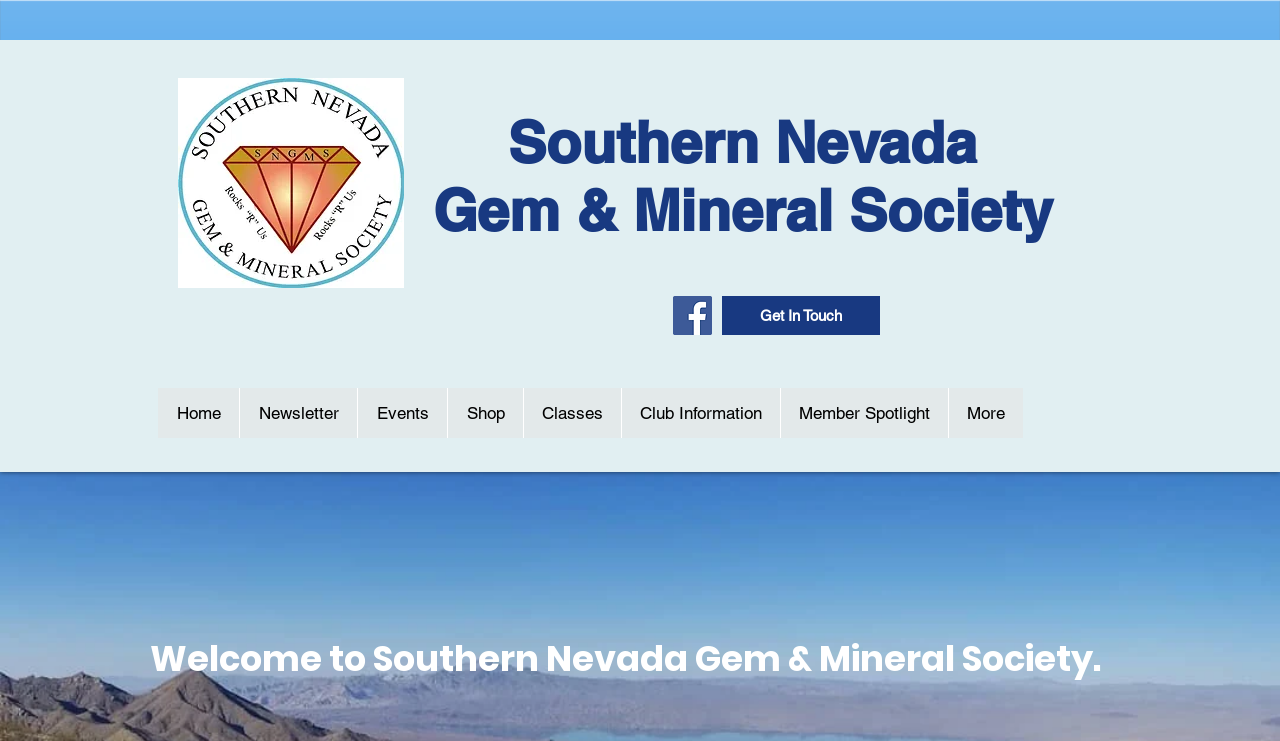Using a single word or phrase, answer the following question: 
What is the name of the society?

Southern Nevada Gem & Mineral Society